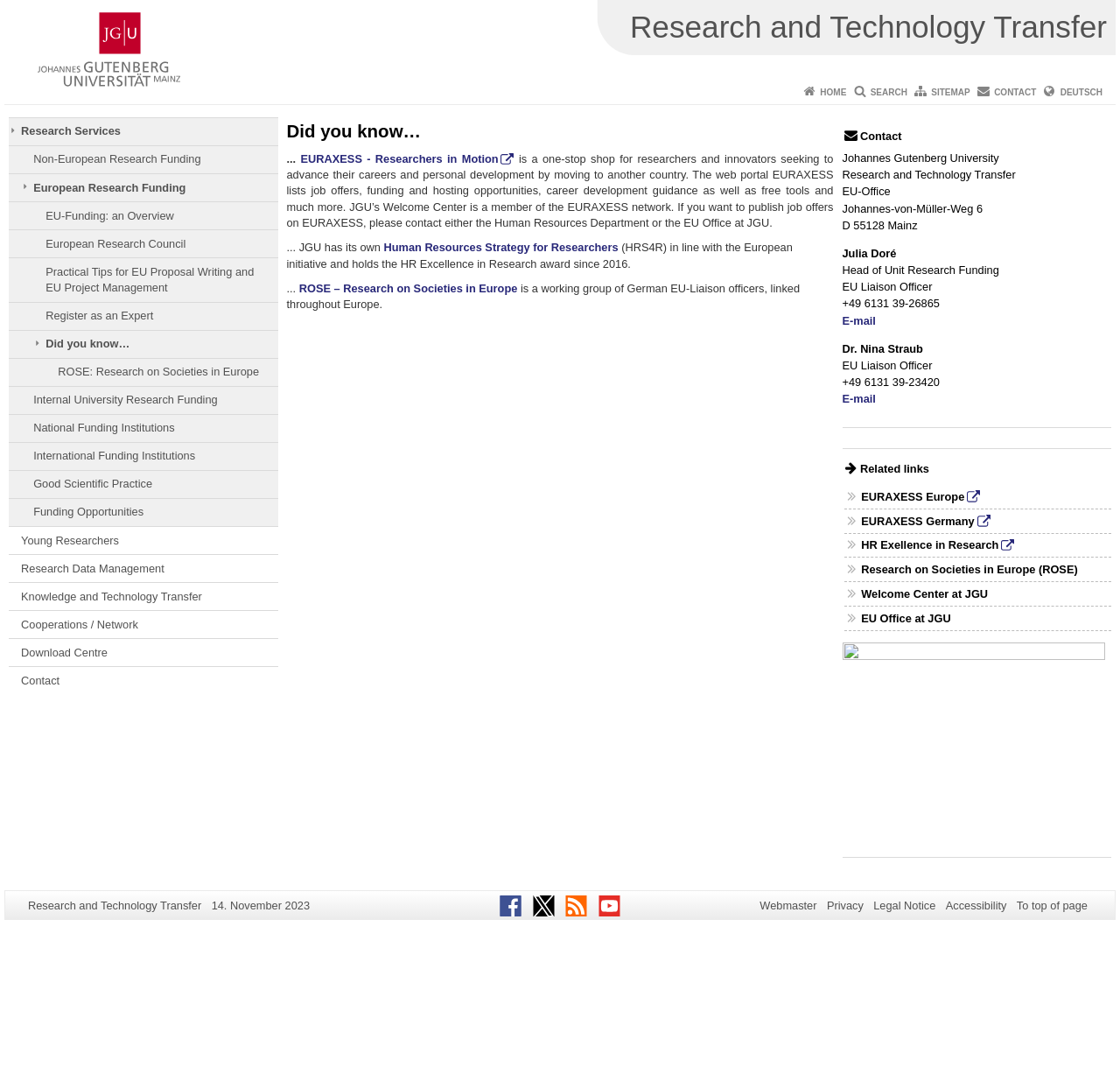Identify the bounding box coordinates of the clickable region to carry out the given instruction: "Click on the 'EURAXESS - Researchers in Motion' link".

[0.268, 0.142, 0.459, 0.154]